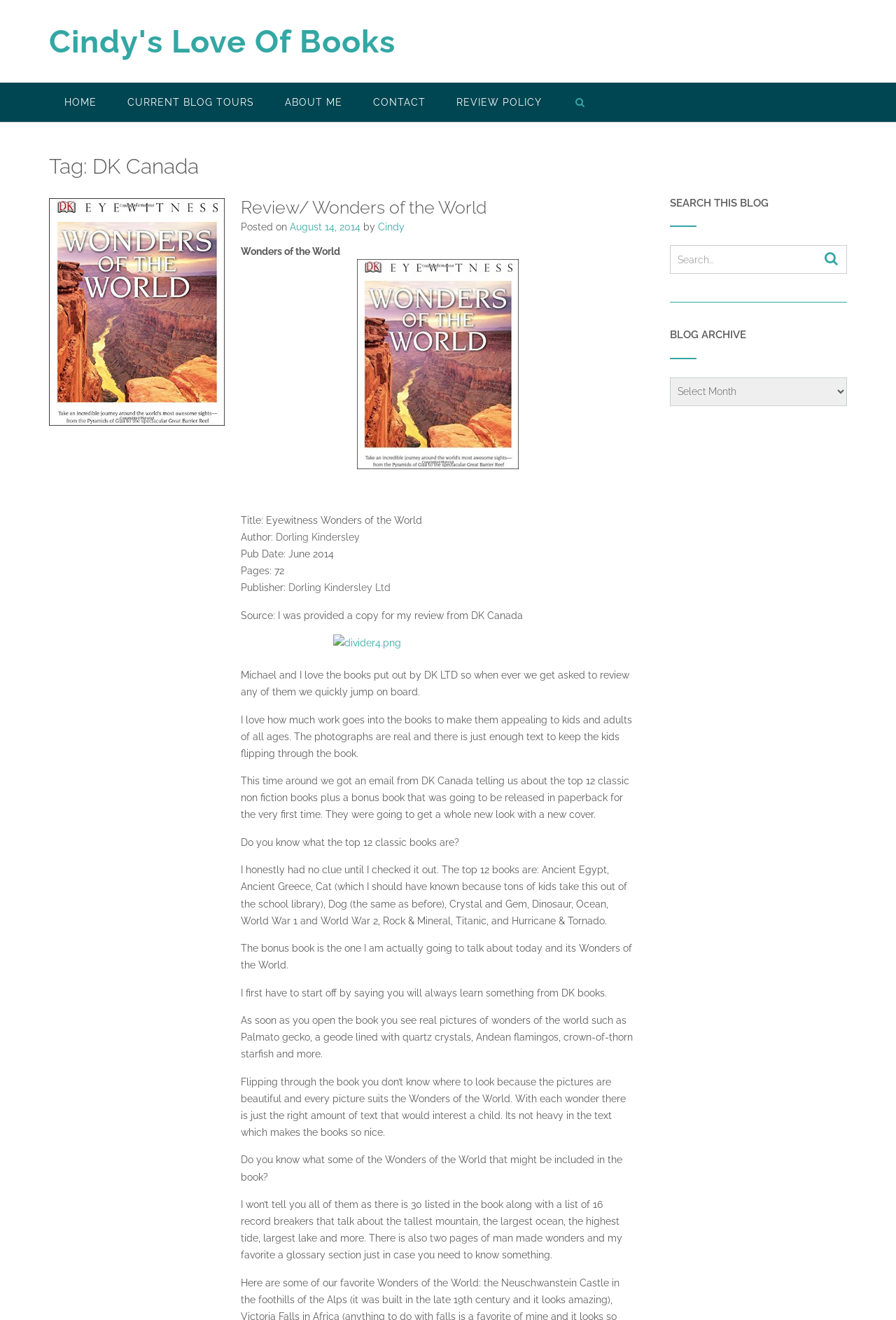Respond concisely with one word or phrase to the following query:
What is the name of the blogger who wrote the review?

Cindy